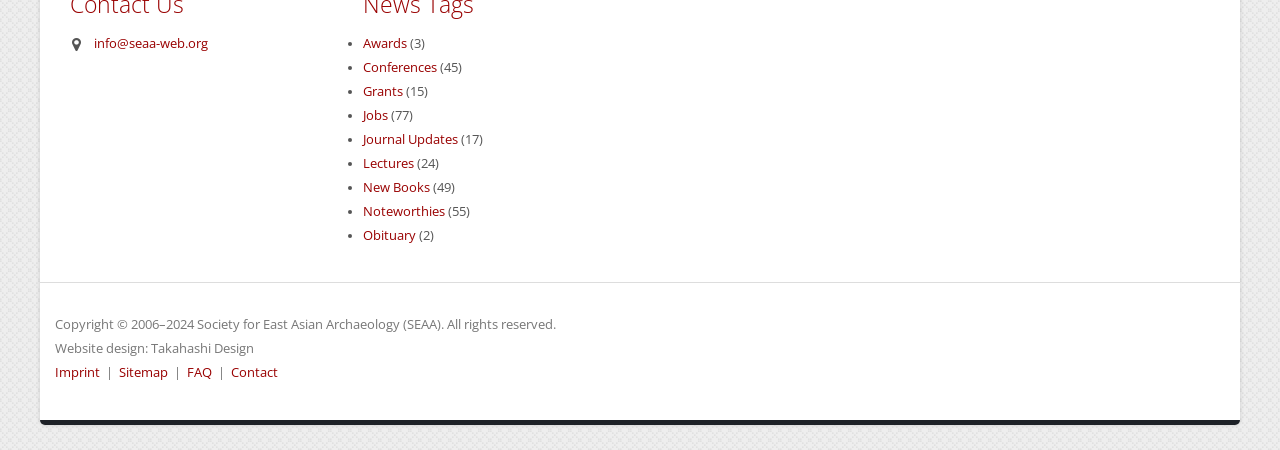Identify the bounding box coordinates of the area that should be clicked in order to complete the given instruction: "Click the 'info@tvinstallers.co.za' email link". The bounding box coordinates should be four float numbers between 0 and 1, i.e., [left, top, right, bottom].

None